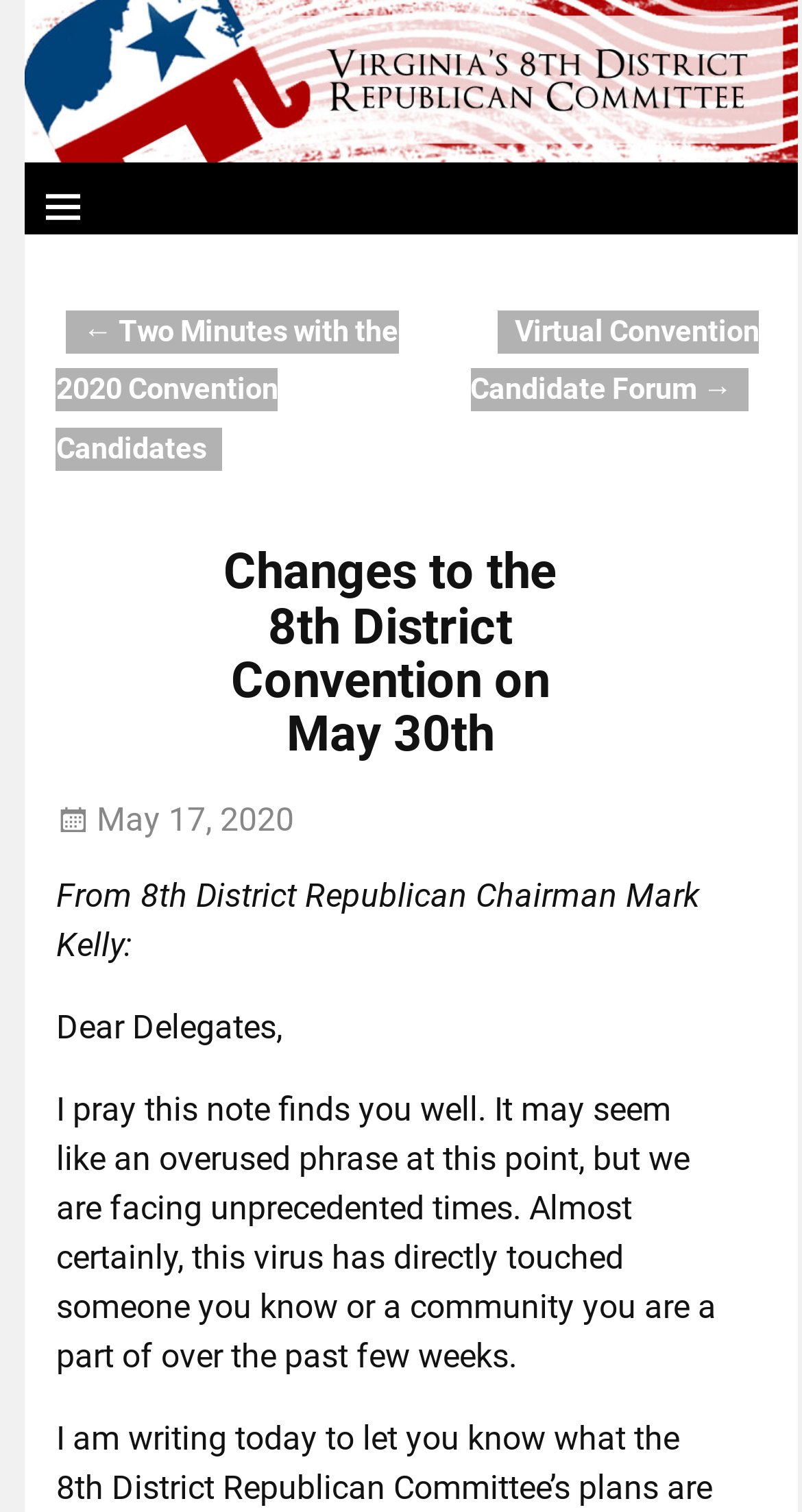Identify the bounding box for the given UI element using the description provided. Coordinates should be in the format (top-left x, top-left y, bottom-right x, bottom-right y) and must be between 0 and 1. Here is the description: Virtual Convention Candidate Forum →

[0.587, 0.205, 0.947, 0.273]